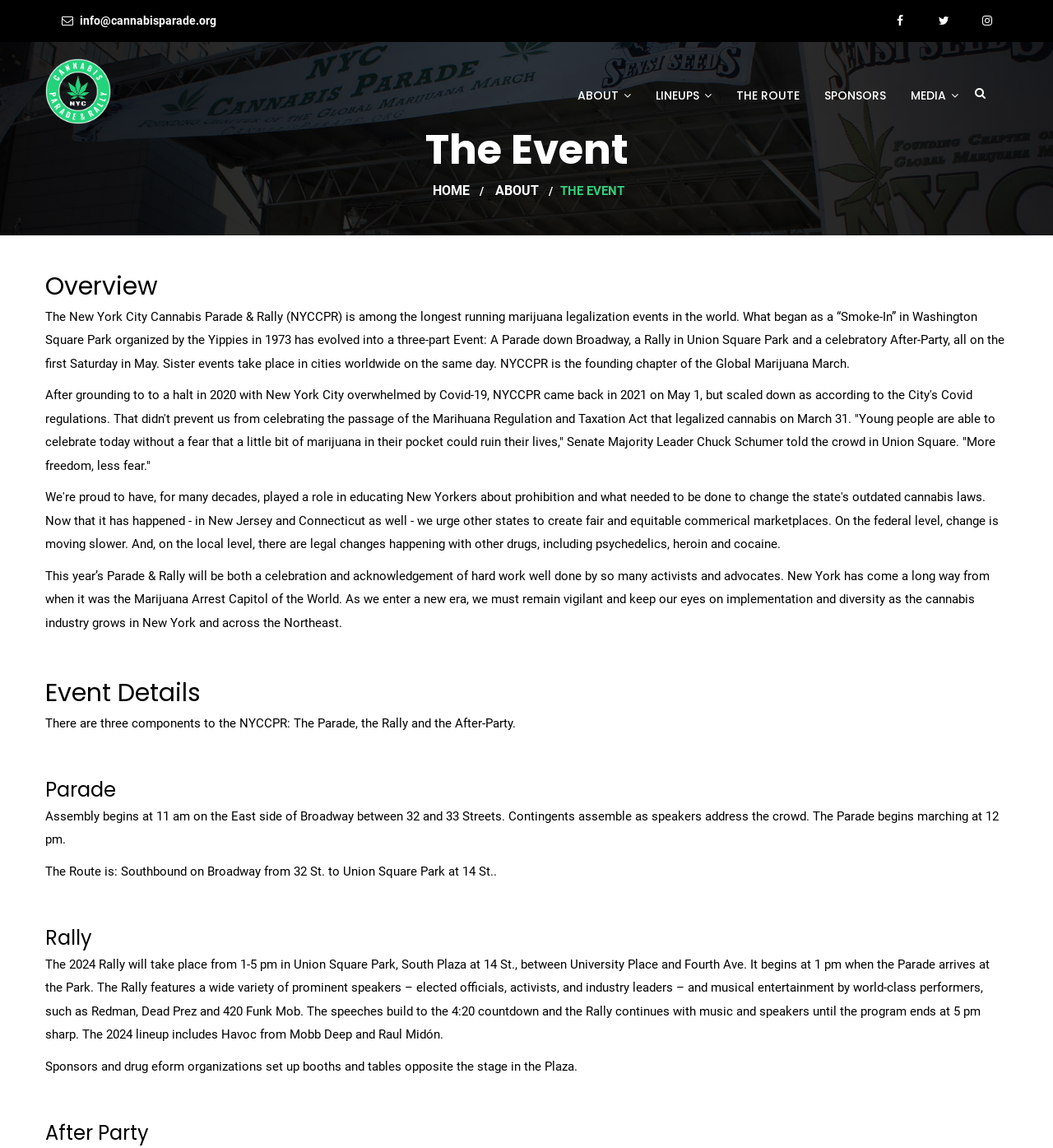Using floating point numbers between 0 and 1, provide the bounding box coordinates in the format (top-left x, top-left y, bottom-right x, bottom-right y). Locate the UI element described here: The Route

[0.699, 0.054, 0.759, 0.112]